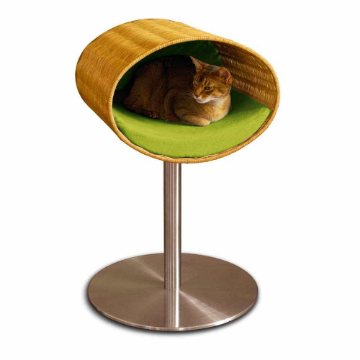What is the purpose of the Rondo cat bed besides being a resting spot?
Using the image, answer in one word or phrase.

playful playground